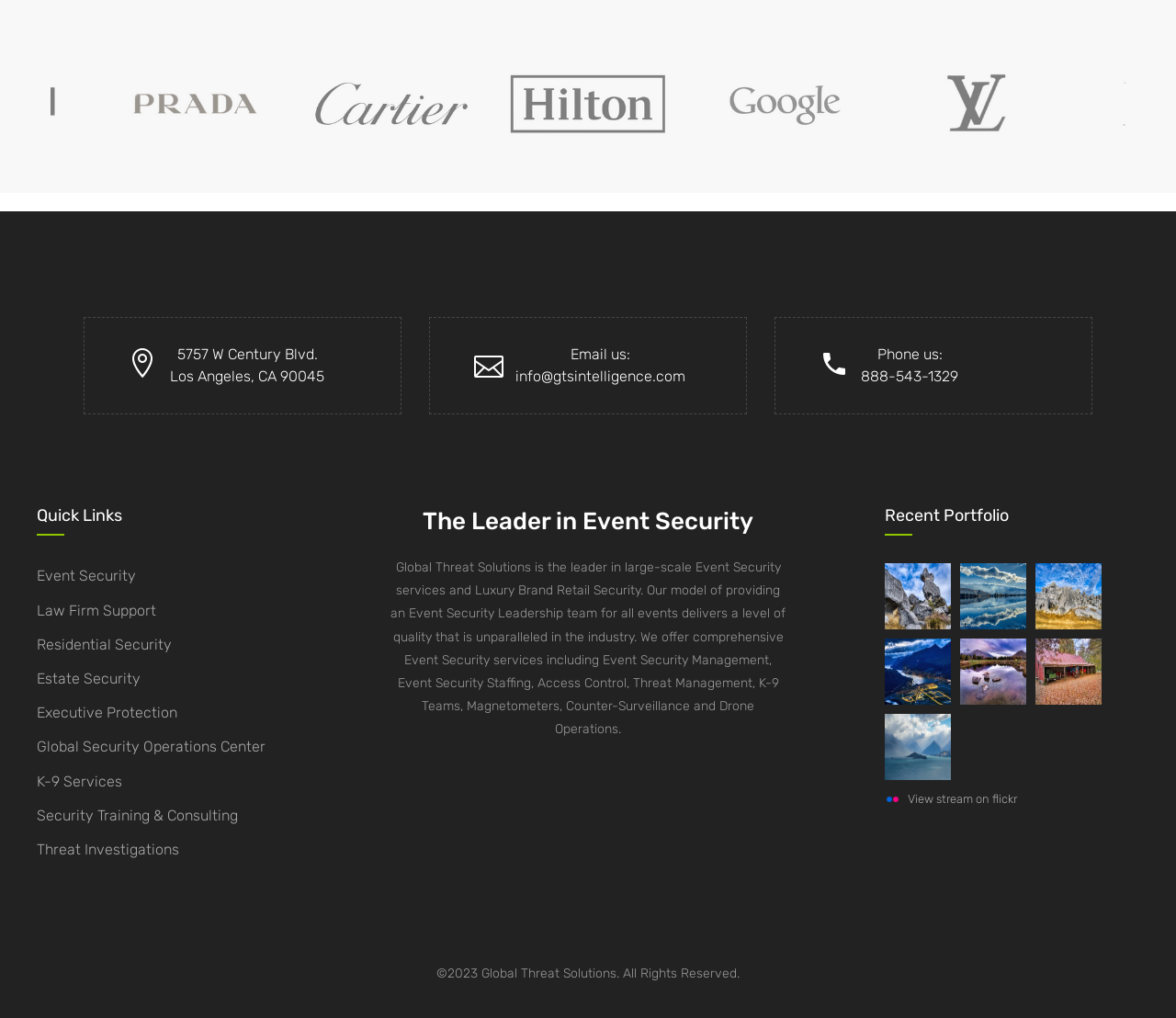Please determine the bounding box coordinates of the element to click in order to execute the following instruction: "Select the 'Prada' option". The coordinates should be four float numbers between 0 and 1, specified as [left, top, right, bottom].

[0.053, 0.015, 0.205, 0.19]